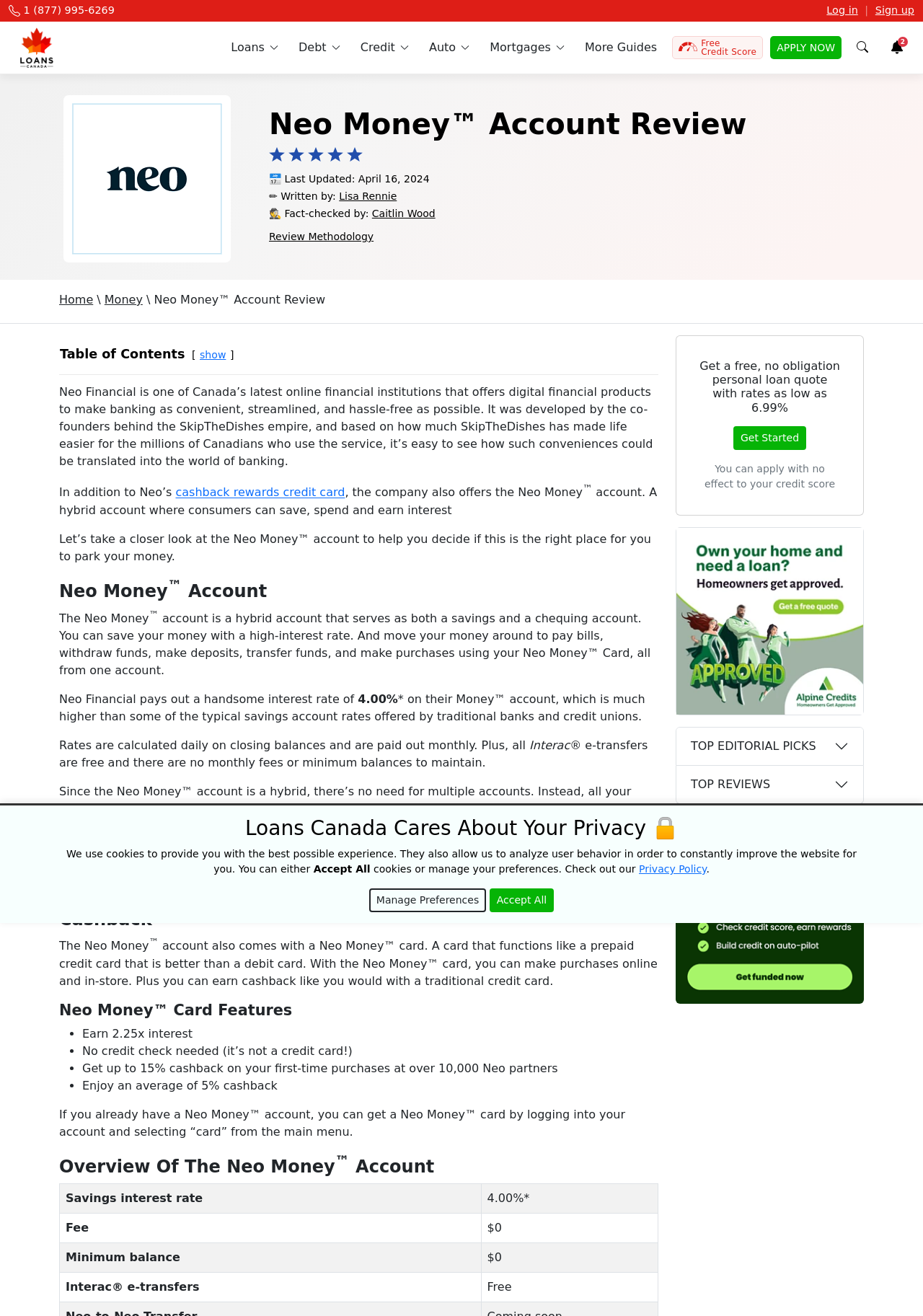What is the interest rate offered by Neo Money™ account? Based on the image, give a response in one word or a short phrase.

4.00%